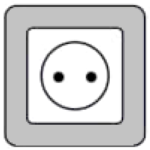Offer a detailed account of the various components present in the image.

The image displays a Type C electrical outlet, characterized by its two round sockets designed to accommodate plugs with two corresponding pins. This type of outlet is widely used in South Korea, as well as in Europe, Africa, and various parts of Asia. The Type C outlet is typically rated for 2.5 amps and is compatible with Type E and Type F plugs, making it crucial for travelers to be aware of these specifications when using their electronics in South Korea.